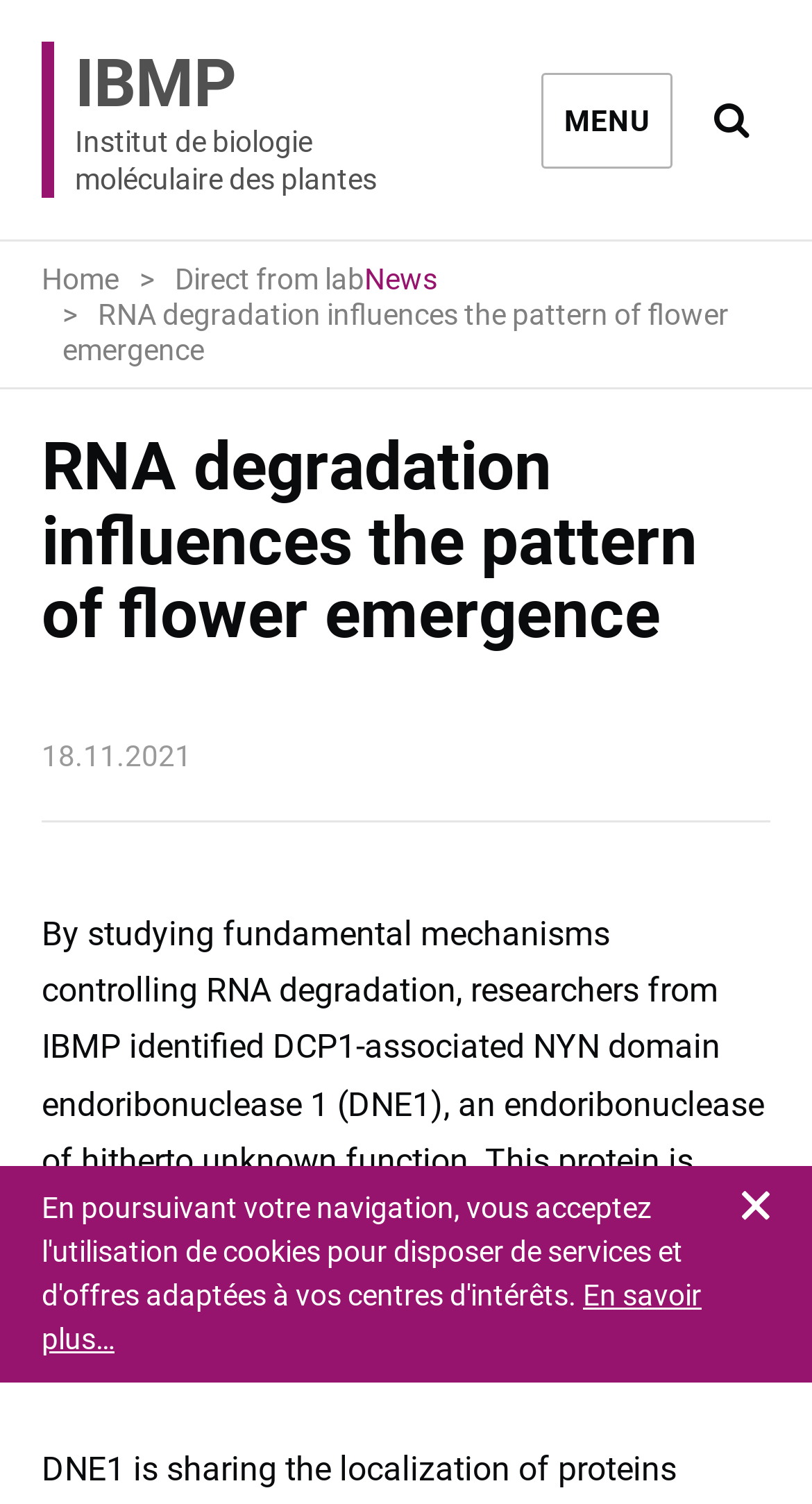What is the topic of the research?
From the details in the image, answer the question comprehensively.

The topic of the research can be inferred from the heading 'RNA degradation influences the pattern of flower emergence' and the text that follows, which discusses the role of DCP1-associated NYN domain endoribonuclease 1 (DNE1) in RNA degradation.